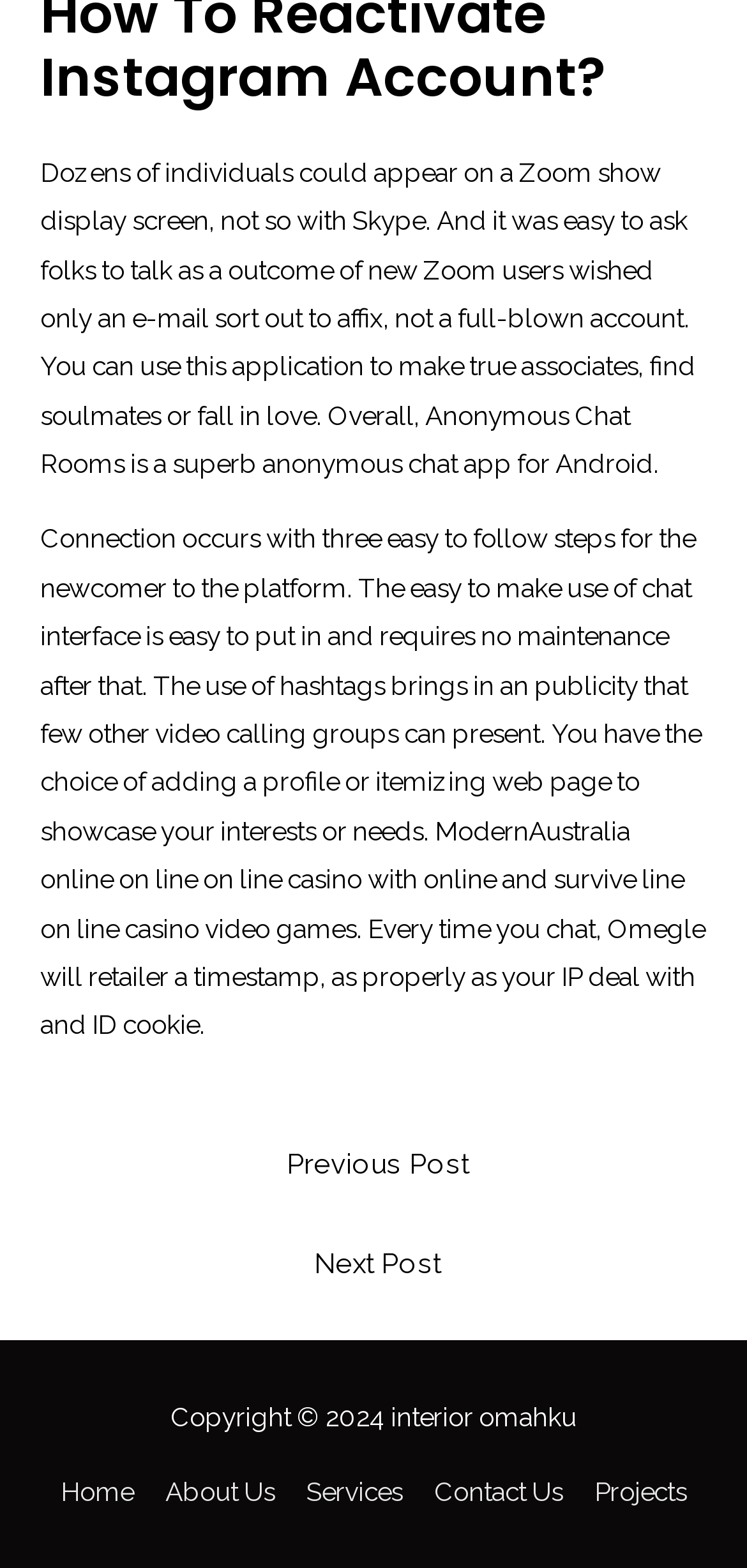Using the information shown in the image, answer the question with as much detail as possible: What is the copyright year?

I found the copyright information at the bottom of the page, which states 'Copyright © 2024'.